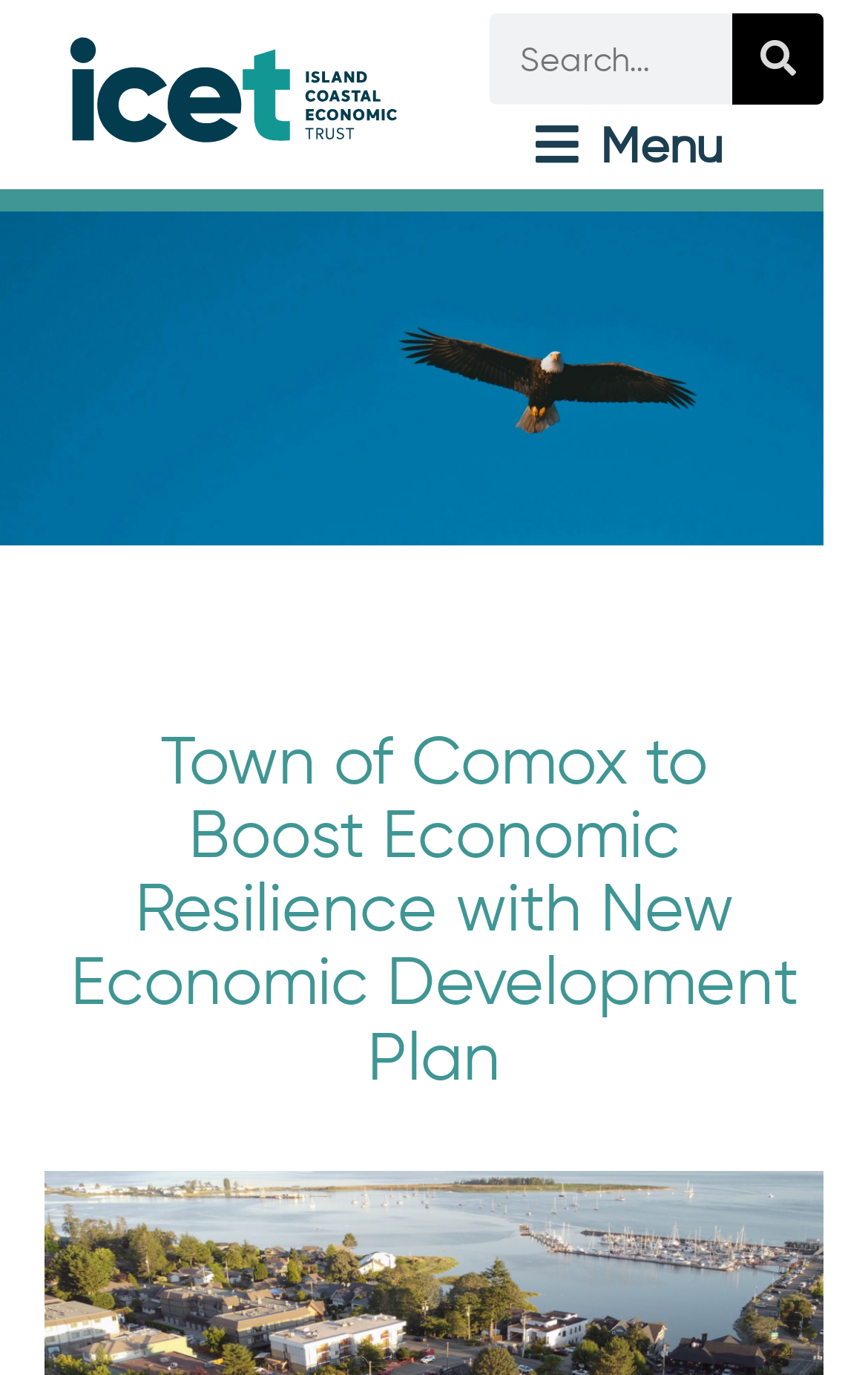Detail the webpage's structure and highlights in your description.

The webpage is about the Town of Comox's new economic development plan, which aims to address gaps in infrastructure, economic policy, and more. 

At the top left of the page, there is a link. On the top right, there is a search function, consisting of a search box with a "Search" label and a "Search" button next to it. 

Below the search function, there is a menu icon represented by '\uf0c9', which has a popup menu. 

The main content of the page is a heading that reads "Town of Comox to Boost Economic Resilience with New Economic Development Plan", taking up most of the page's vertical space.